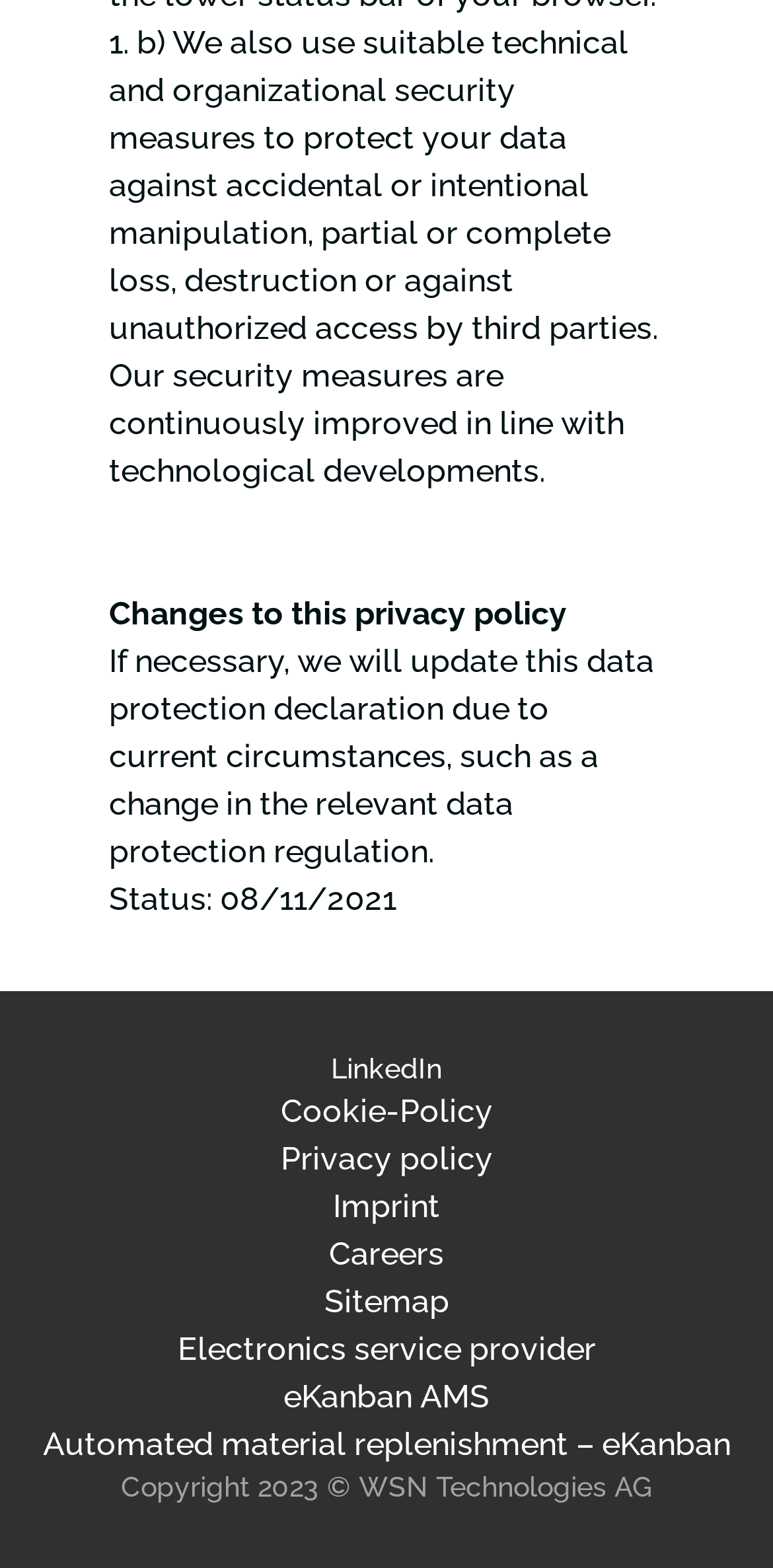Please provide a comprehensive response to the question based on the details in the image: How many links are present in the footer section?

The footer section contains 9 links, including 'LinkedIn', 'Cookie-Policy', 'Privacy policy', 'Imprint', 'Careers', 'Sitemap', 'Electronics service provider', 'eKanban AMS', and 'Automated material replenishment – eKanban'.